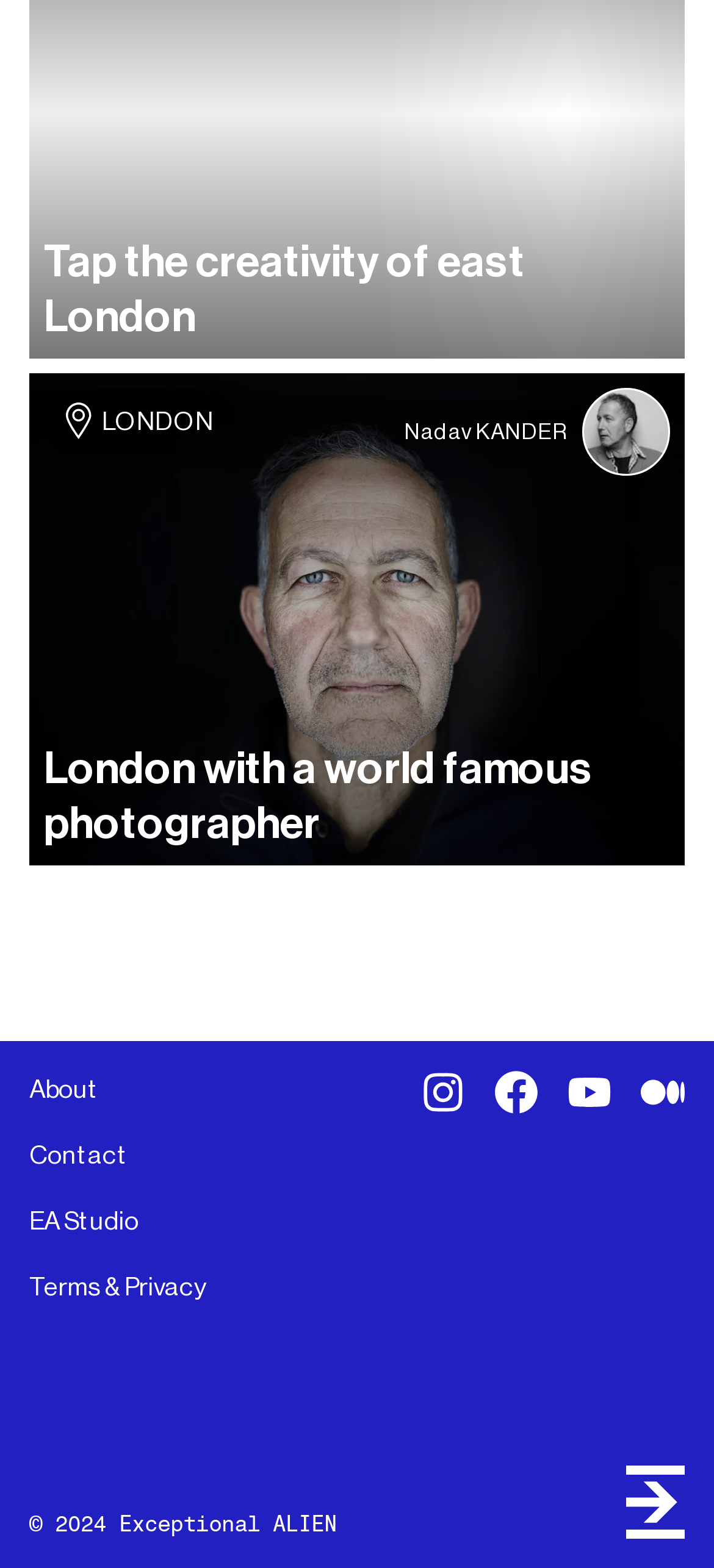Please answer the following query using a single word or phrase: 
What is the text above the social media links?

Exceptional ALIEN